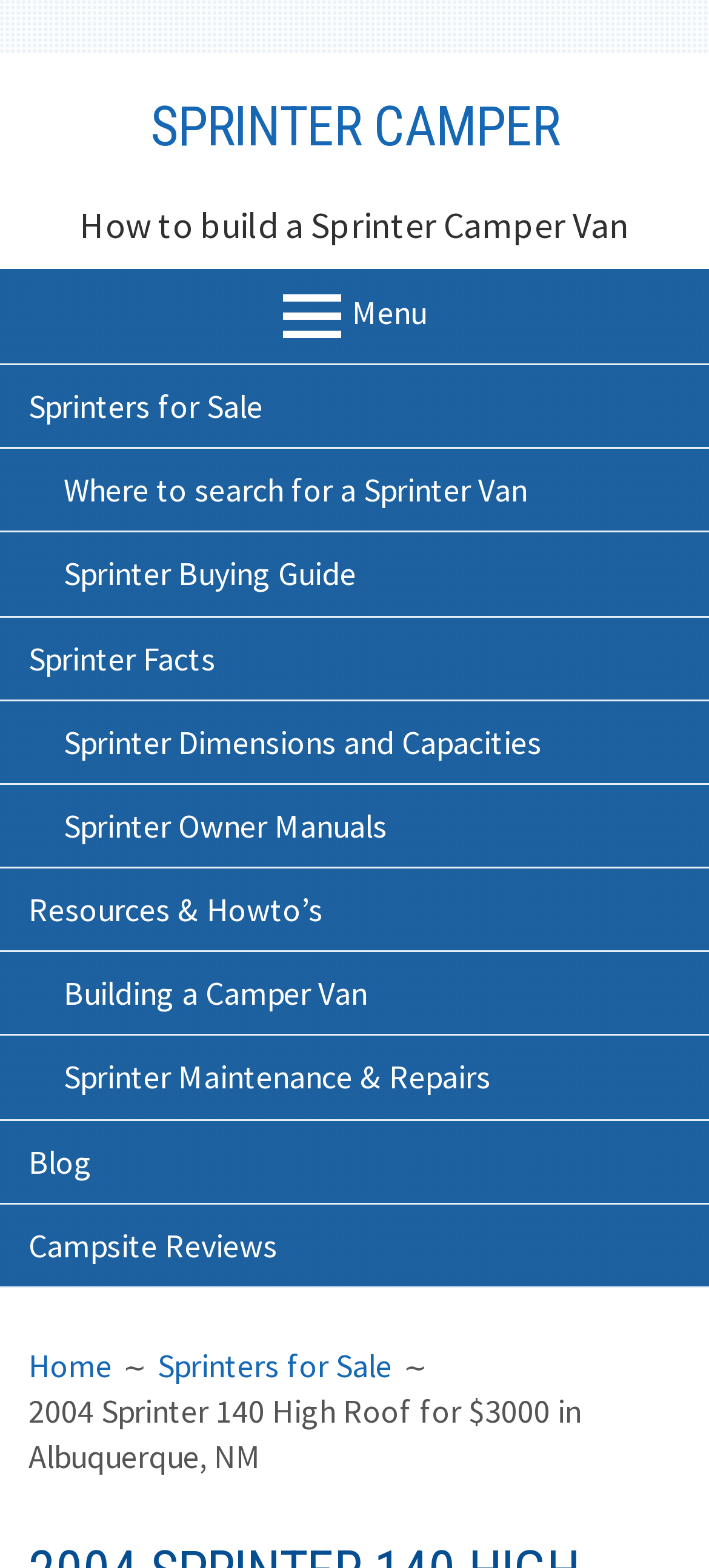Please locate the bounding box coordinates of the element that should be clicked to achieve the given instruction: "View the blog".

[0.0, 0.715, 1.0, 0.768]